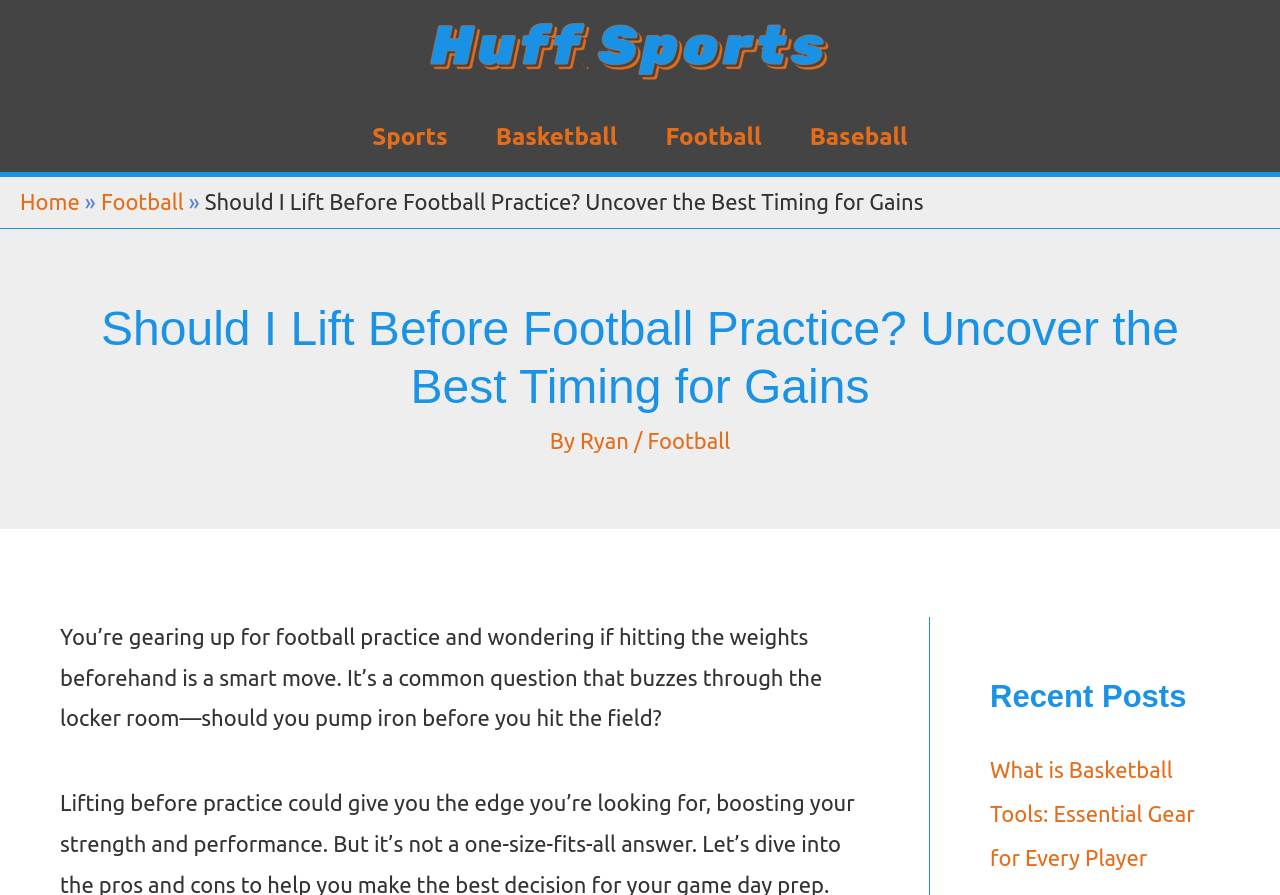Explain the webpage in detail, including its primary components.

The webpage is about exploring the benefits of lifting before football practice to boost performance. At the top left corner, there is a Huff Sports logo, which is a link and an image. Next to it, there is a site navigation header with links to different sports, including Sports, Basketball, Football, and Baseball.

Below the navigation header, there is a breadcrumbs navigation section that shows the path from the Home page to the current page, "Should I Lift Before Football Practice? Uncover the Best Timing for Gains". The title of the page is also displayed as a heading, followed by the author's name, Ryan, and the category, Football.

The main content of the page starts with a paragraph that discusses the question of whether to lift weights before football practice. The text explains that it's a common question among football players and sets the stage for the rest of the article.

On the right side of the page, there is a section titled "Recent Posts" that lists a link to a related article, "What is Basketball Tools: Essential Gear for Every Player".